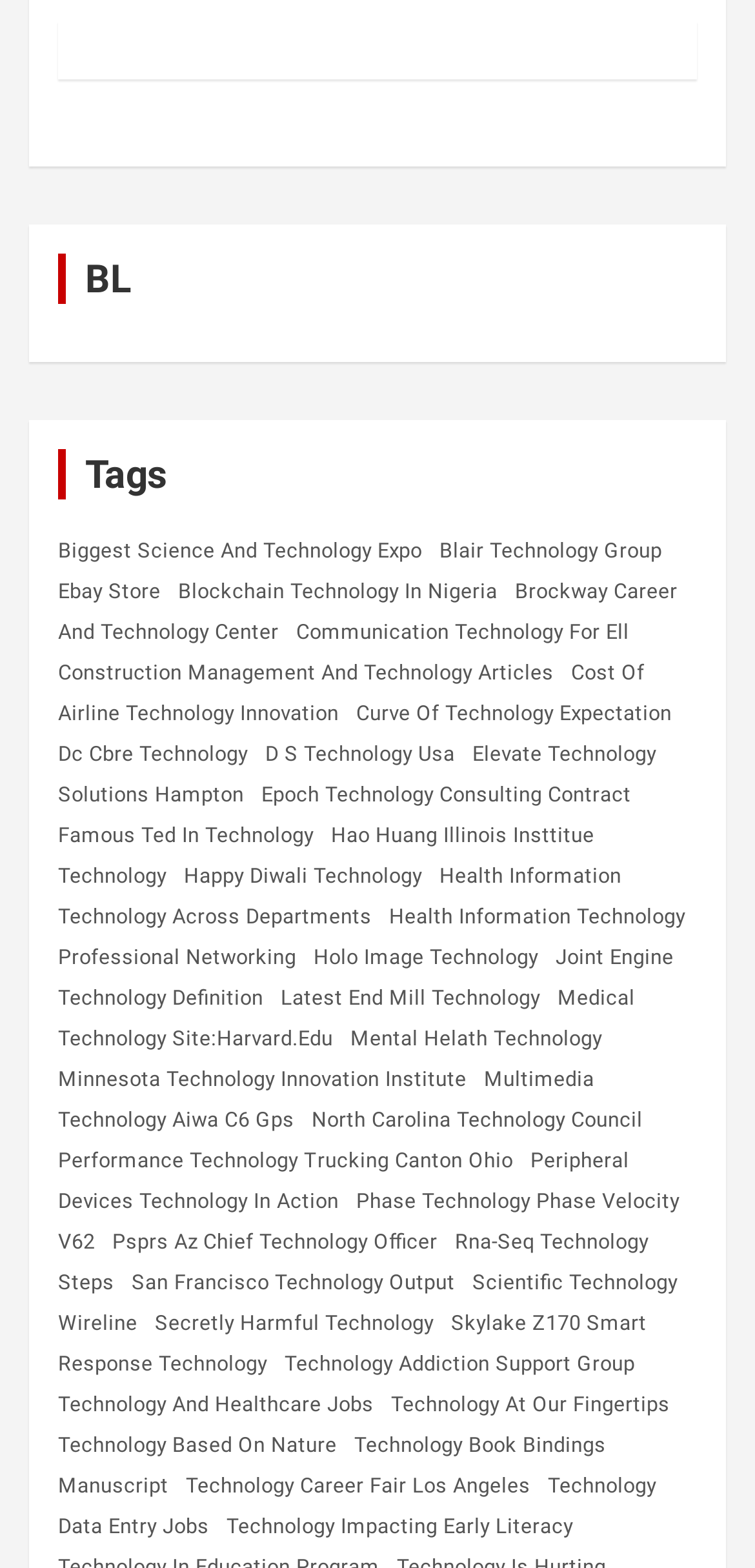Please find the bounding box coordinates of the element that must be clicked to perform the given instruction: "Explore 'Communication Technology For Ell'". The coordinates should be four float numbers from 0 to 1, i.e., [left, top, right, bottom].

[0.392, 0.383, 0.833, 0.424]